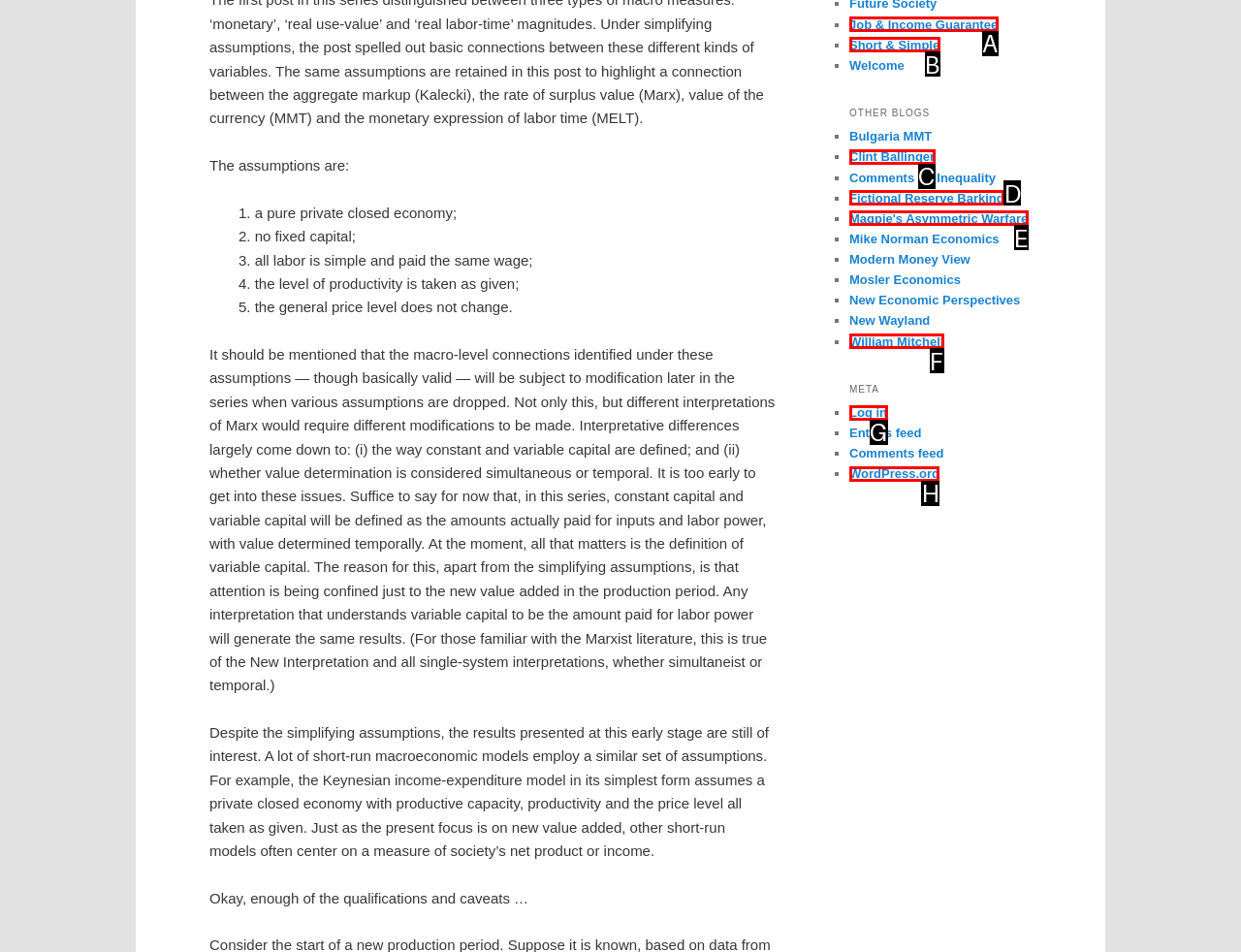Identify which option matches the following description: SWITZERLAND | EN
Answer by giving the letter of the correct option directly.

None